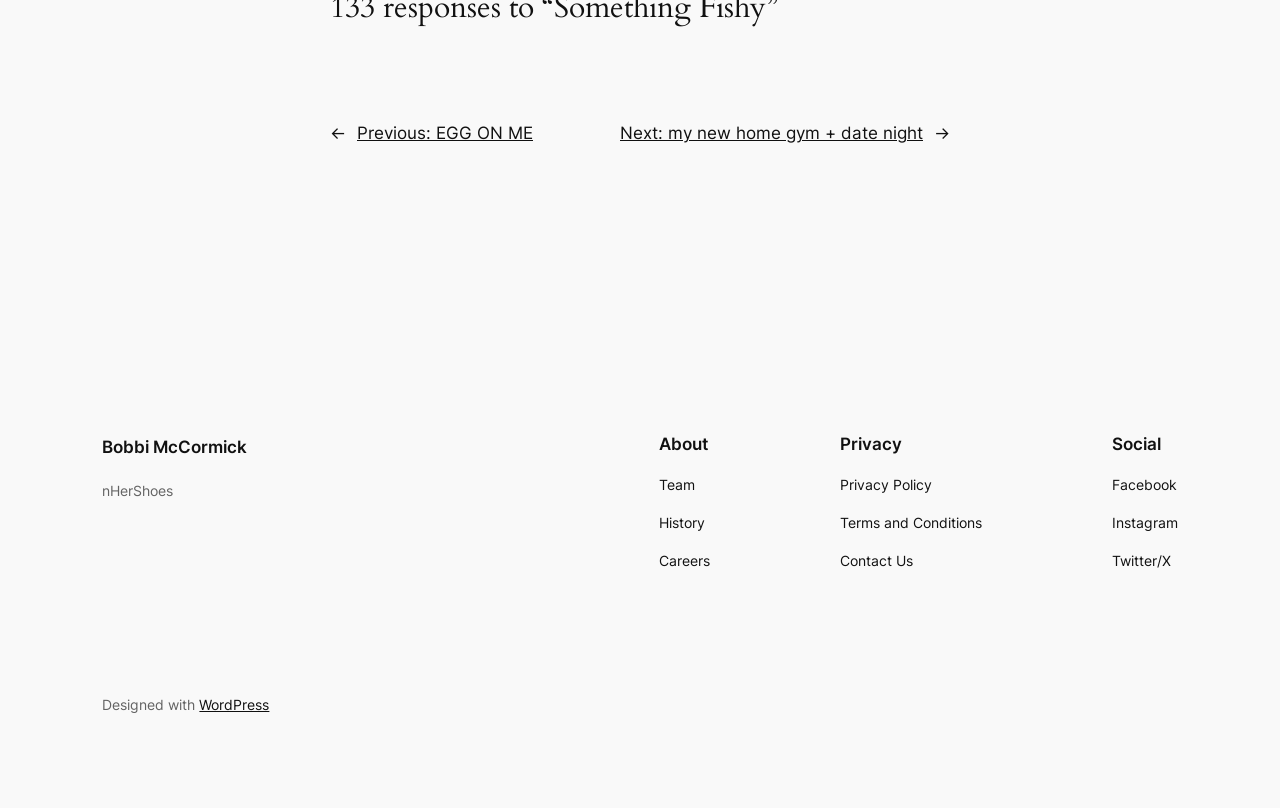What is the title of the previous post?
Answer with a single word or short phrase according to what you see in the image.

EGG ON ME